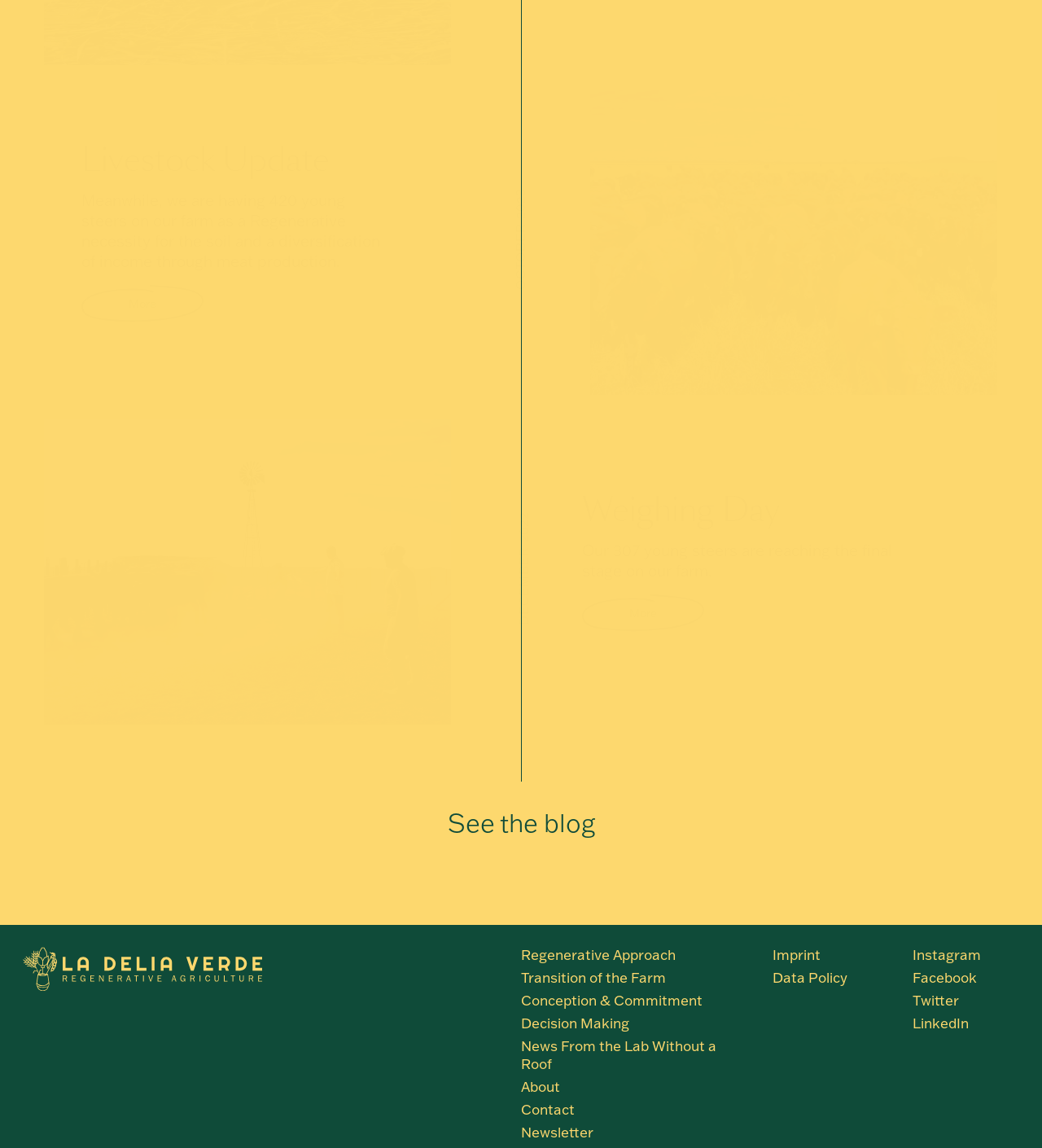How many links are present in the footer section?
Can you provide an in-depth and detailed response to the question?

The footer section contains 11 links, including 'Regenerative Approach', 'Transition of the Farm', 'Conception & Commitment', 'Decision Making', 'News From the Lab Without a Roof', 'About', 'Contact', 'Newsletter', 'Imprint', 'Data Policy', and social media links.